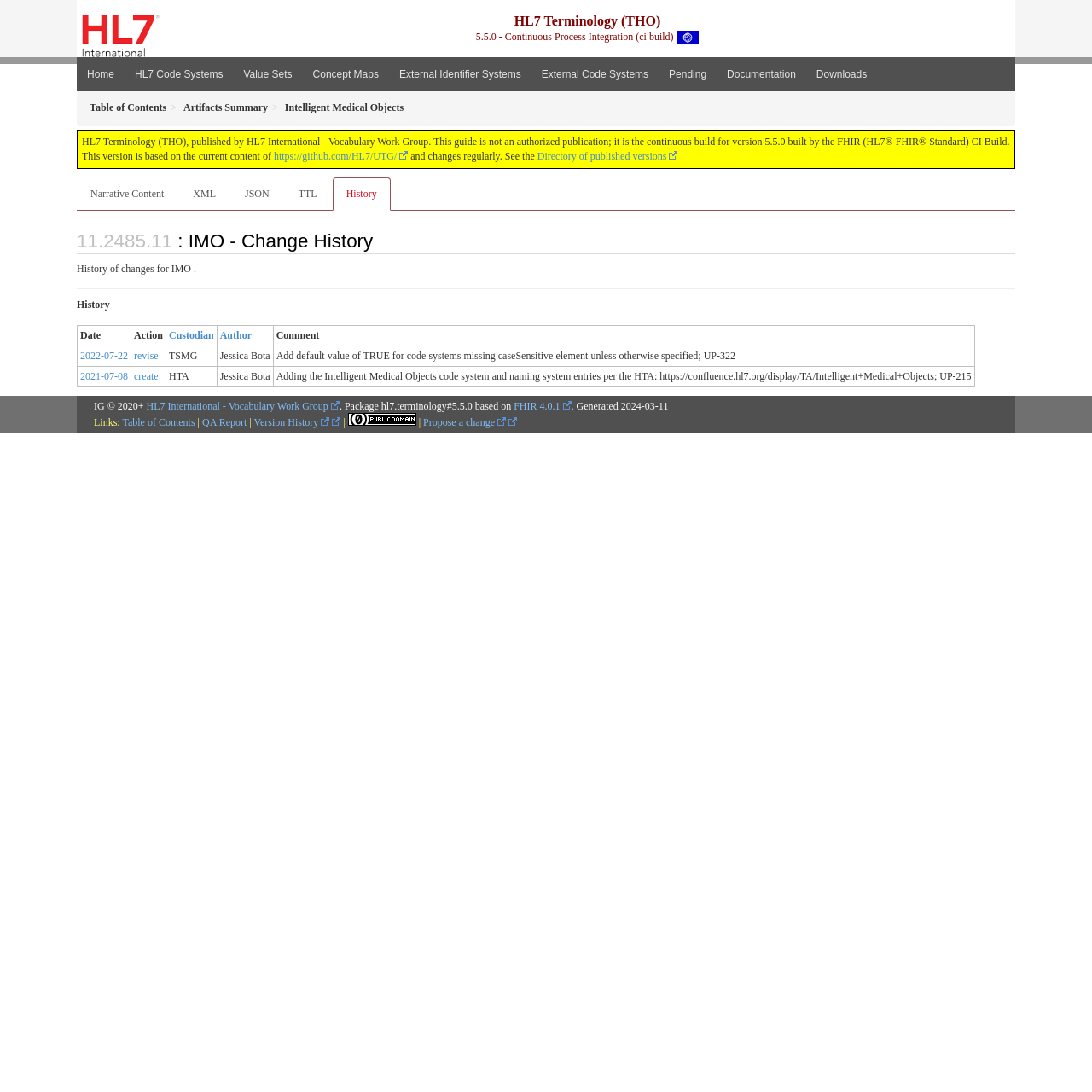Provide the bounding box coordinates for the area that should be clicked to complete the instruction: "View Table of Contents".

[0.082, 0.093, 0.153, 0.104]